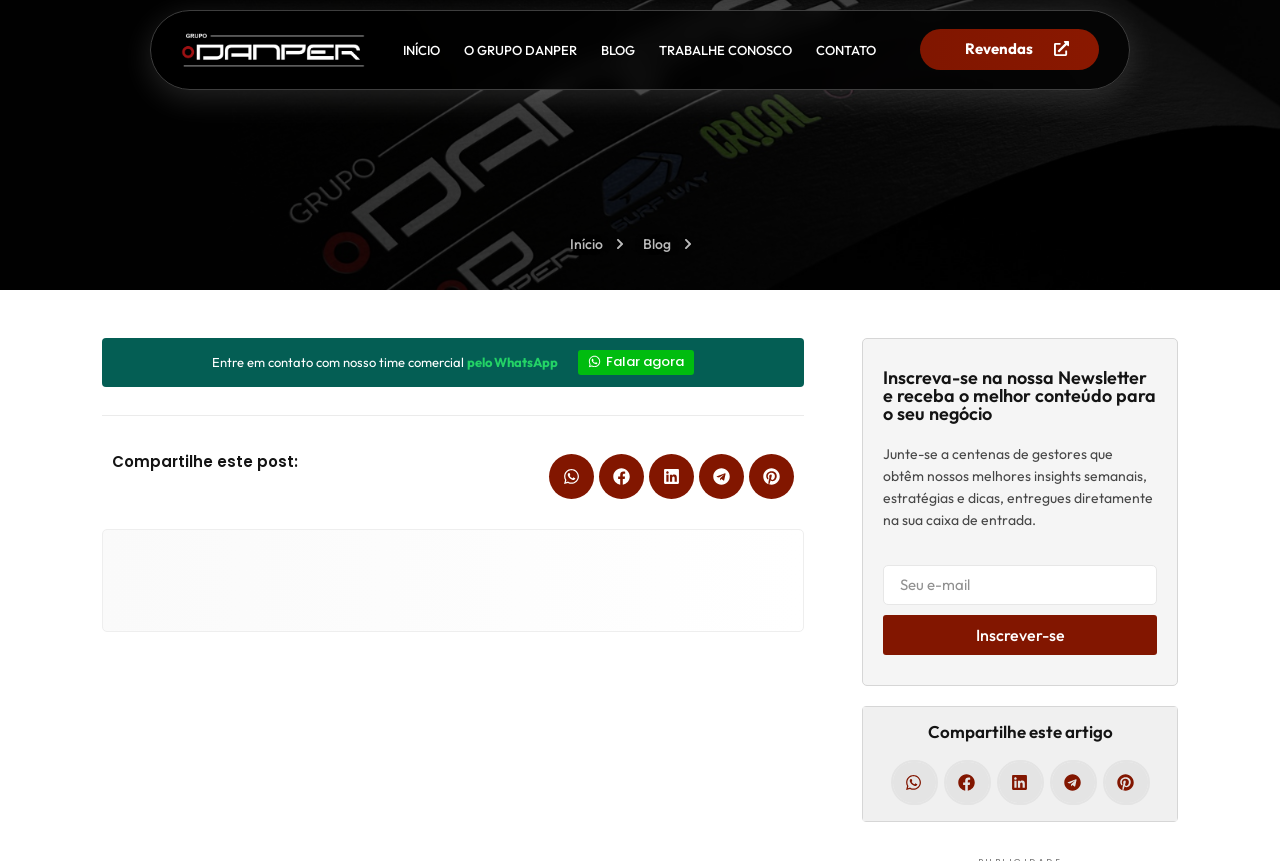From the image, can you give a detailed response to the question below:
What is the topic of the newsletter?

The heading 'Inscreva-se na nossa Newsletter e receba o melhor conteúdo para o seu negócio' and the static text 'Junte-se a centenas de gestores que obtêm nossos melhores insights semanais, estratégias e dicas, entregues diretamente na sua caixa de entrada' suggest that the newsletter is focused on providing business insights and strategies to its subscribers.